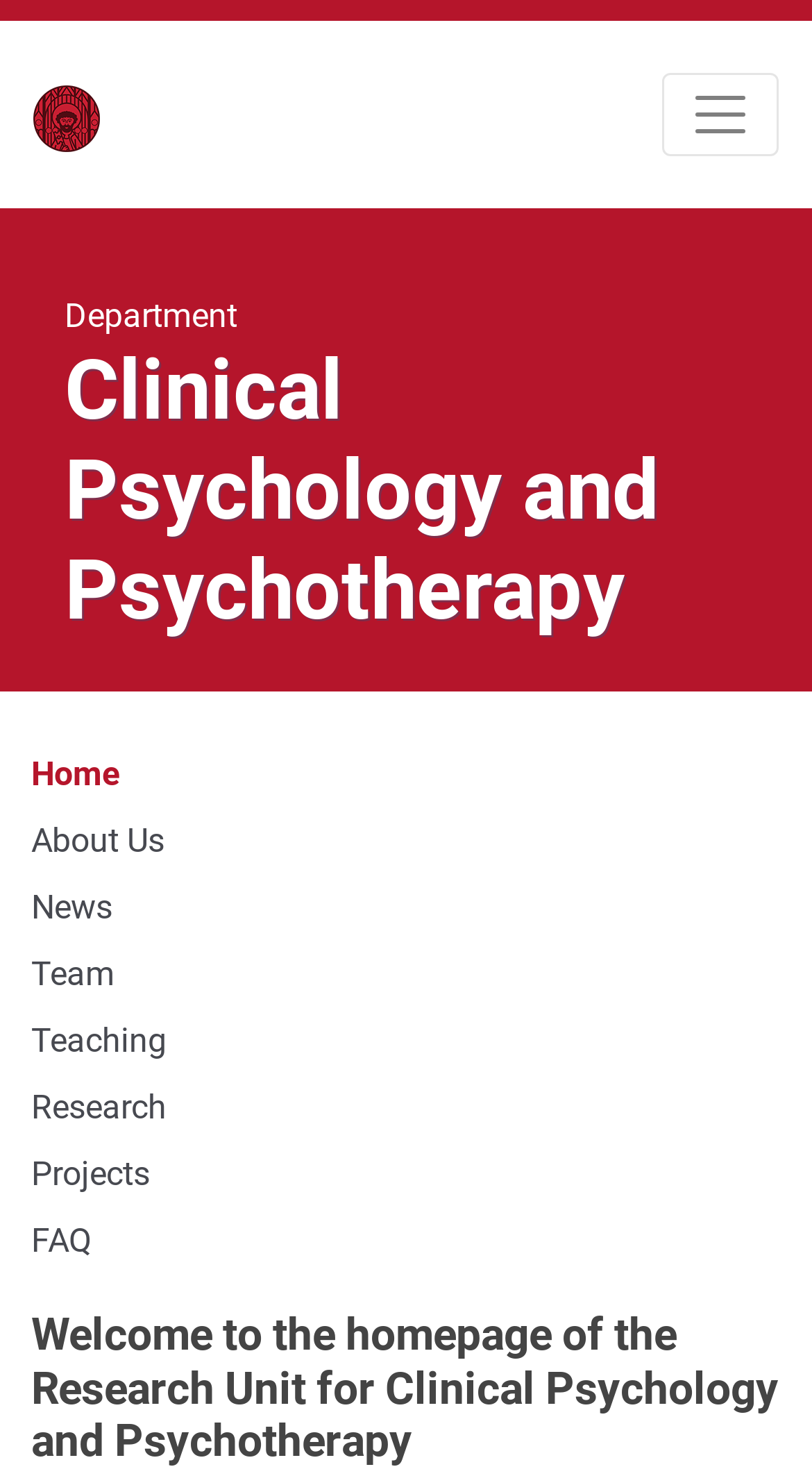Identify the bounding box of the UI element that matches this description: "Home".

[0.038, 0.511, 0.149, 0.538]